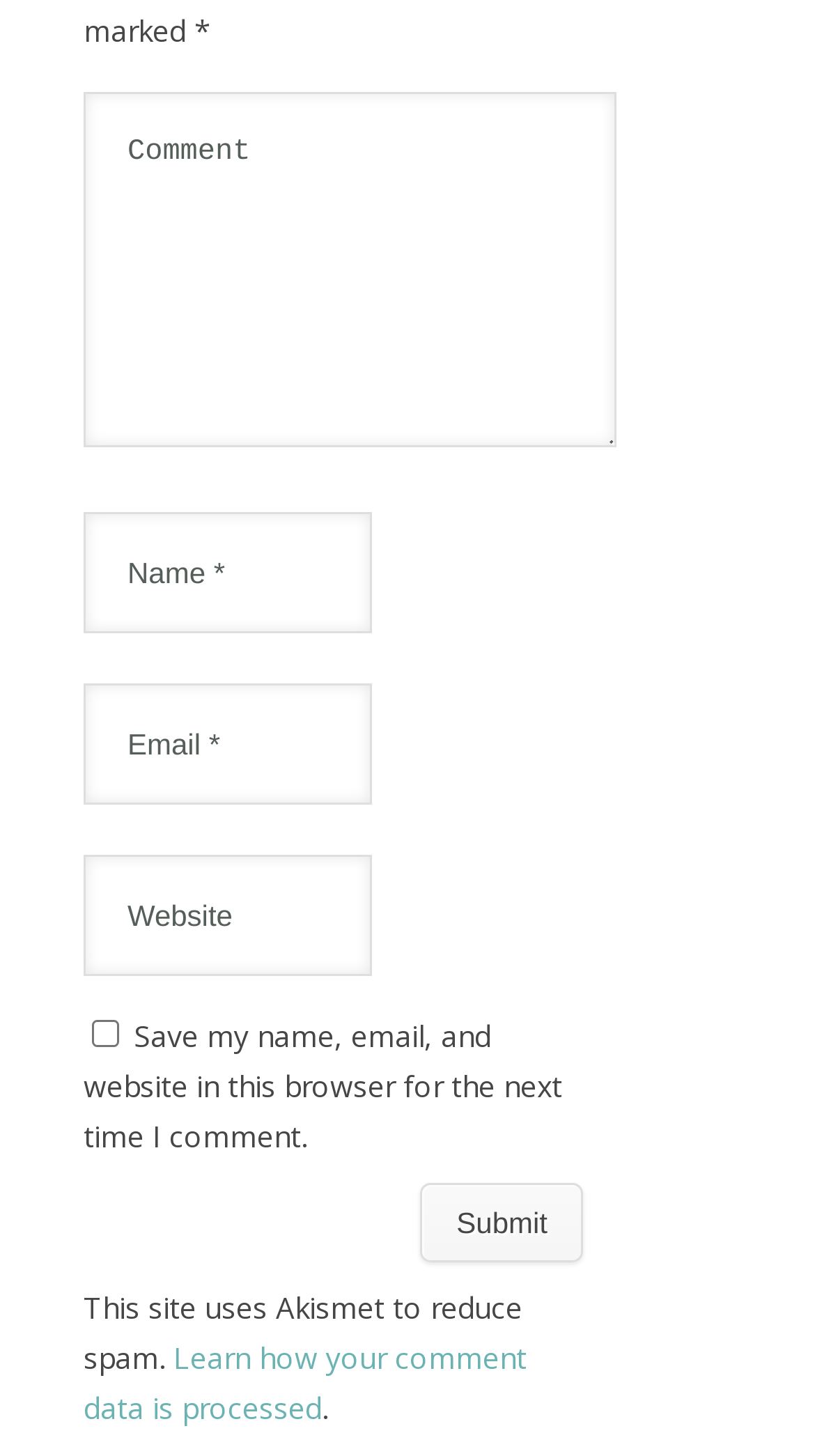Please answer the following question using a single word or phrase: 
Can I learn more about comment data processing?

Yes